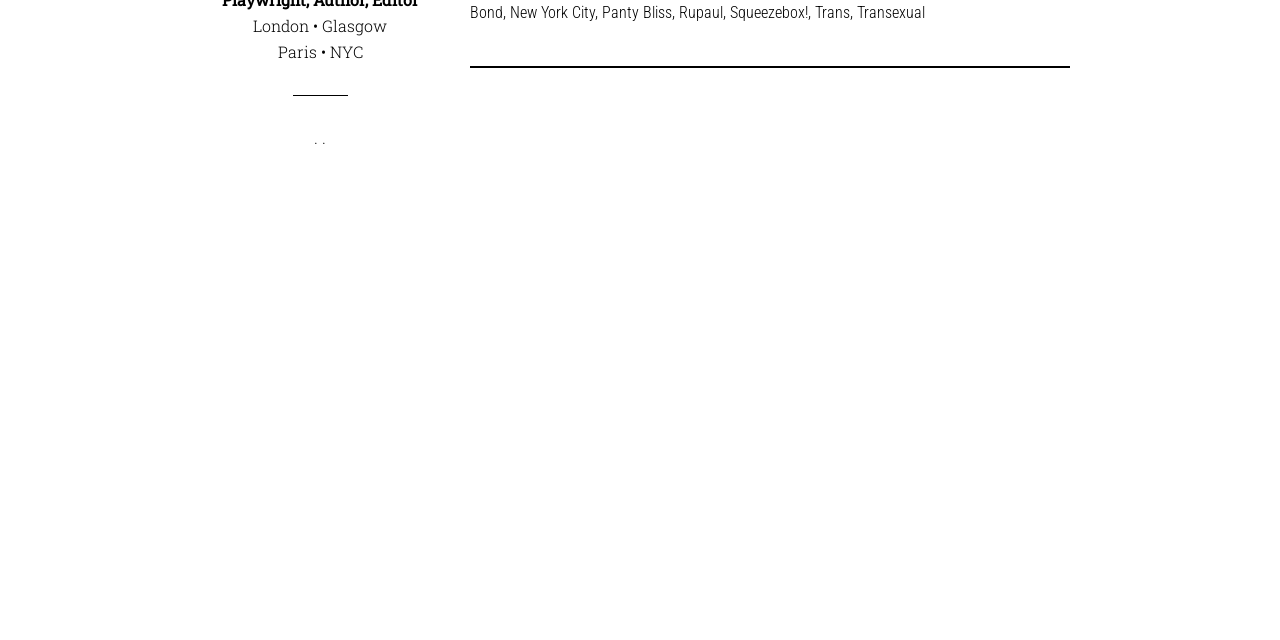From the webpage screenshot, identify the region described by Transexual. Provide the bounding box coordinates as (top-left x, top-left y, bottom-right x, bottom-right y), with each value being a floating point number between 0 and 1.

[0.67, 0.005, 0.723, 0.034]